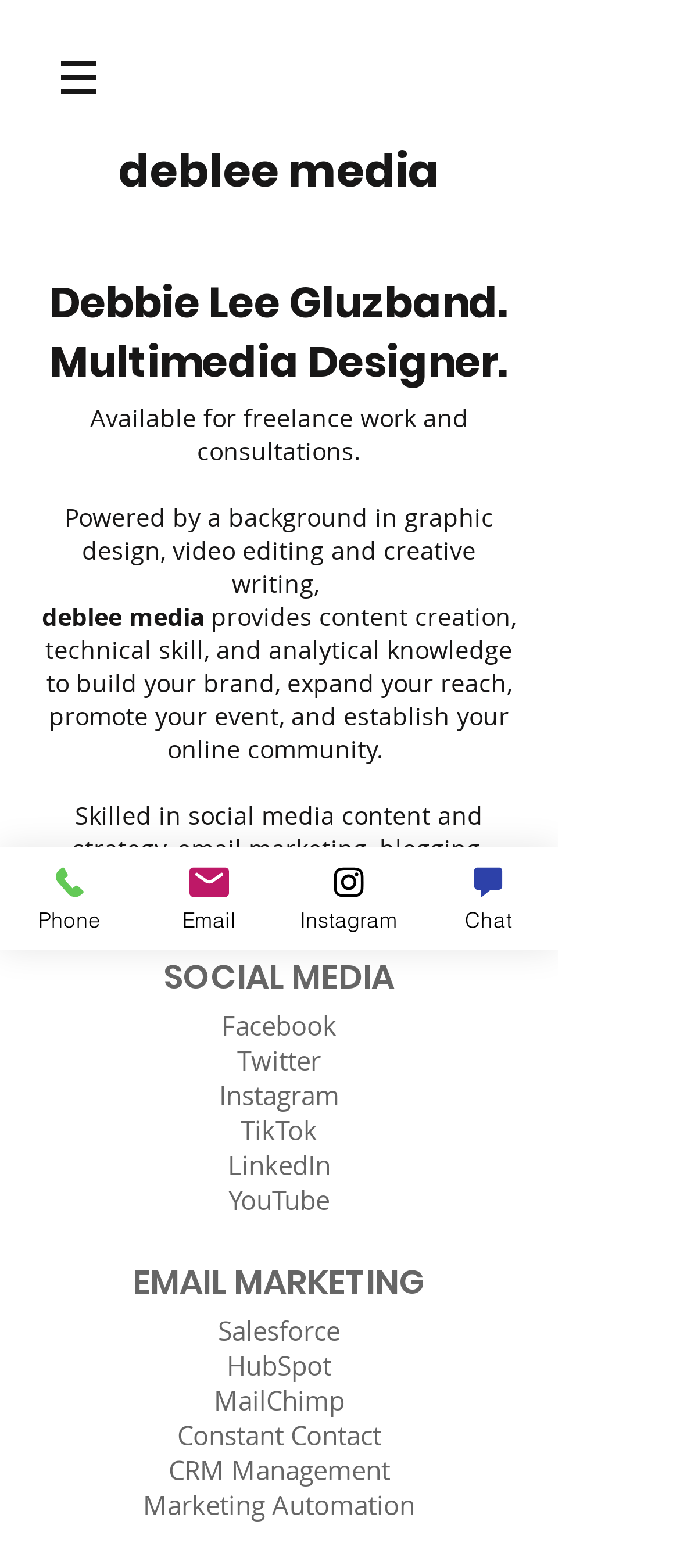Refer to the image and provide a thorough answer to this question:
What is the purpose of deblee media?

Based on the webpage, deblee media aims to 'build your brand, expand your reach, promote your event, and establish your online community' by providing content creation, technical skill, and analytical knowledge.